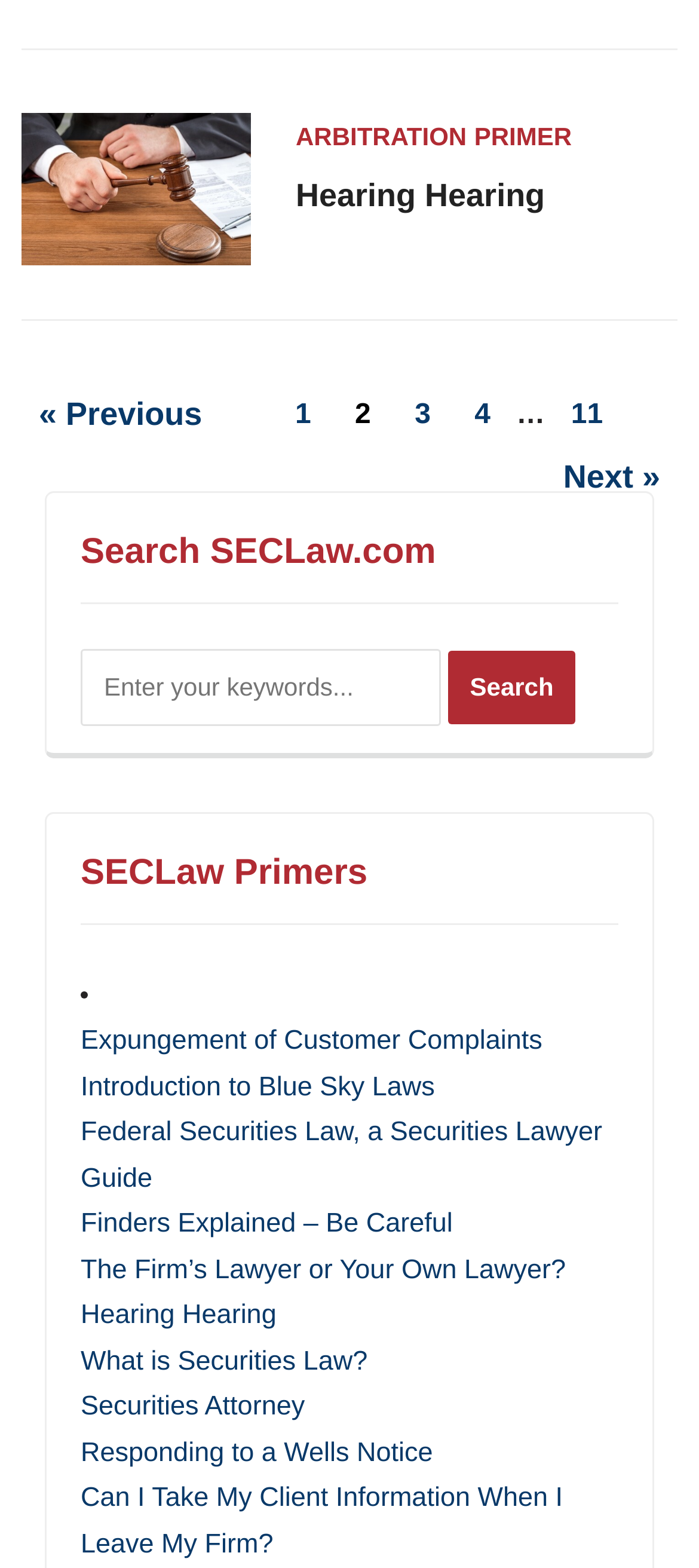Show the bounding box coordinates of the region that should be clicked to follow the instruction: "Search for keywords."

[0.115, 0.414, 0.631, 0.463]